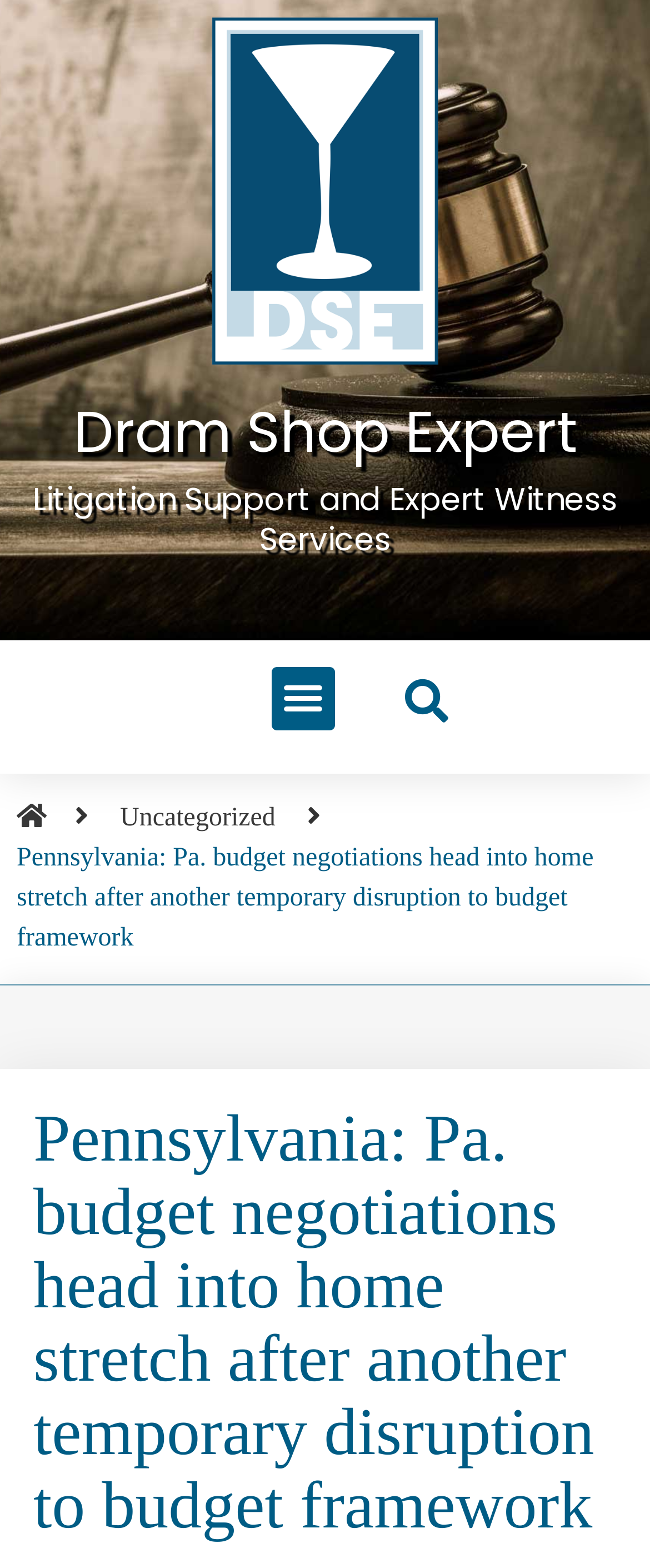Is the menu toggle button expanded?
Using the image, give a concise answer in the form of a single word or short phrase.

No